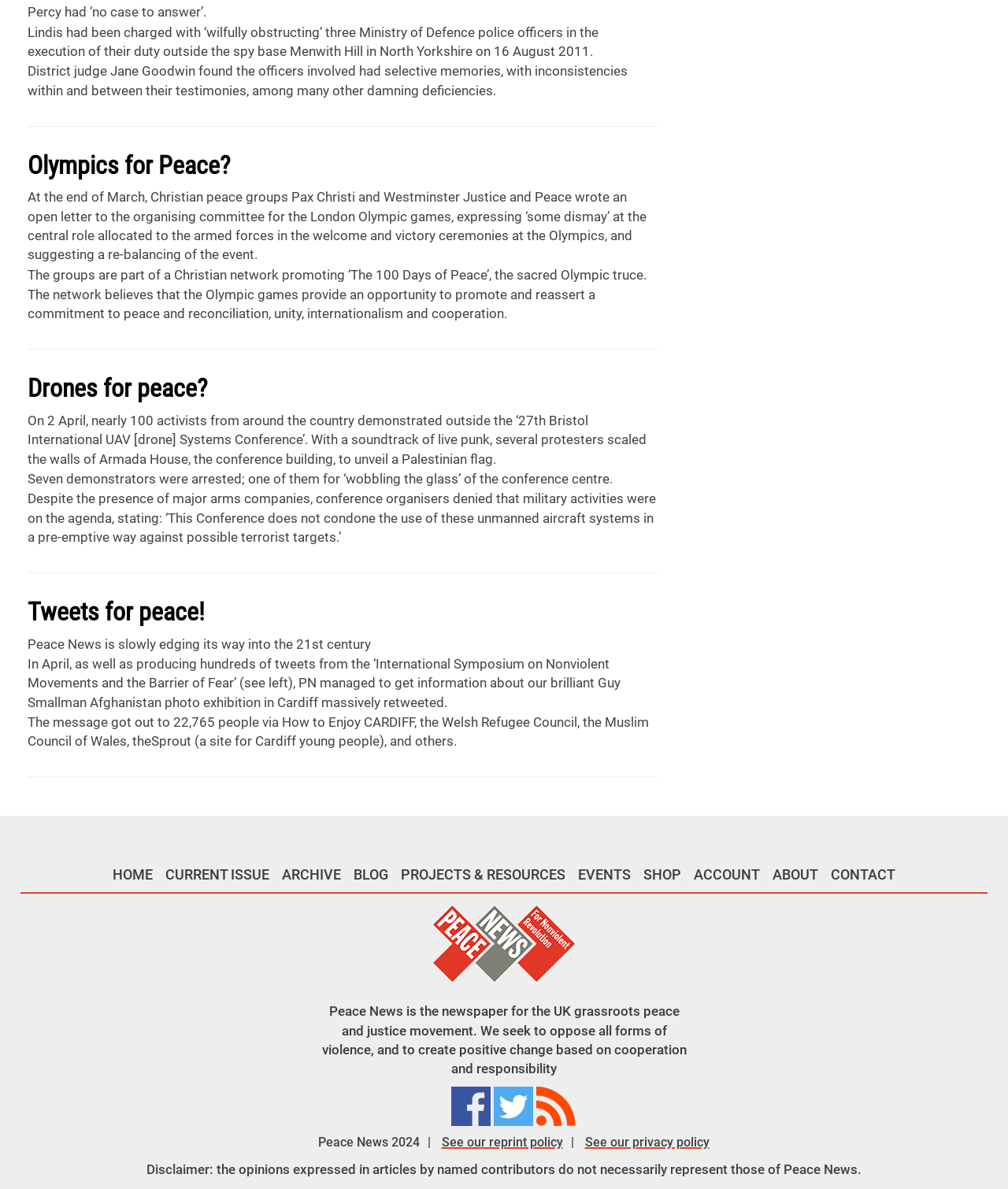Determine the bounding box coordinates of the area to click in order to meet this instruction: "View the 'CURRENT ISSUE'".

[0.159, 0.72, 0.272, 0.751]